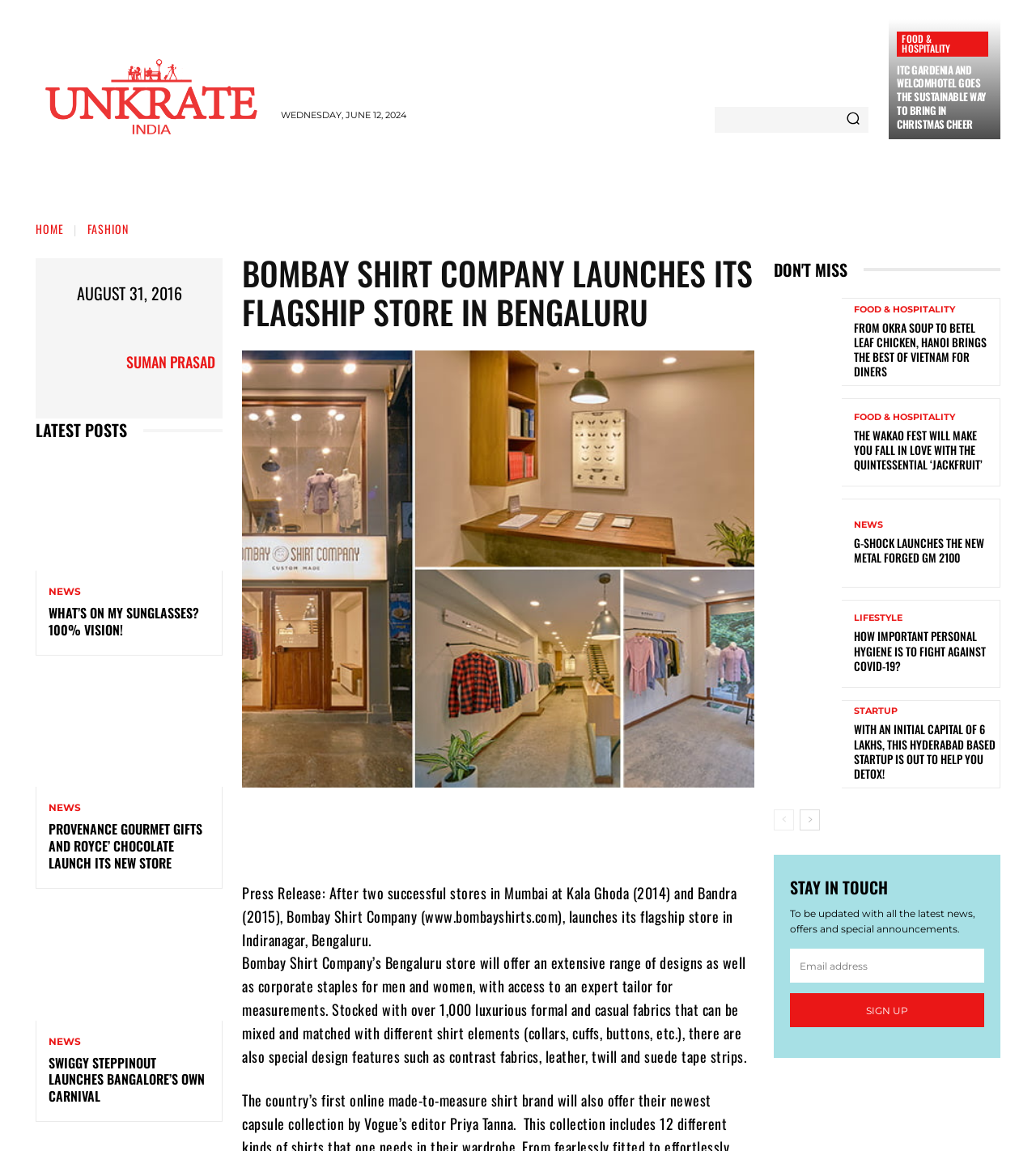Please determine the bounding box coordinates of the element to click in order to execute the following instruction: "Share the press release". The coordinates should be four float numbers between 0 and 1, specified as [left, top, right, bottom].

[0.375, 0.73, 0.4, 0.74]